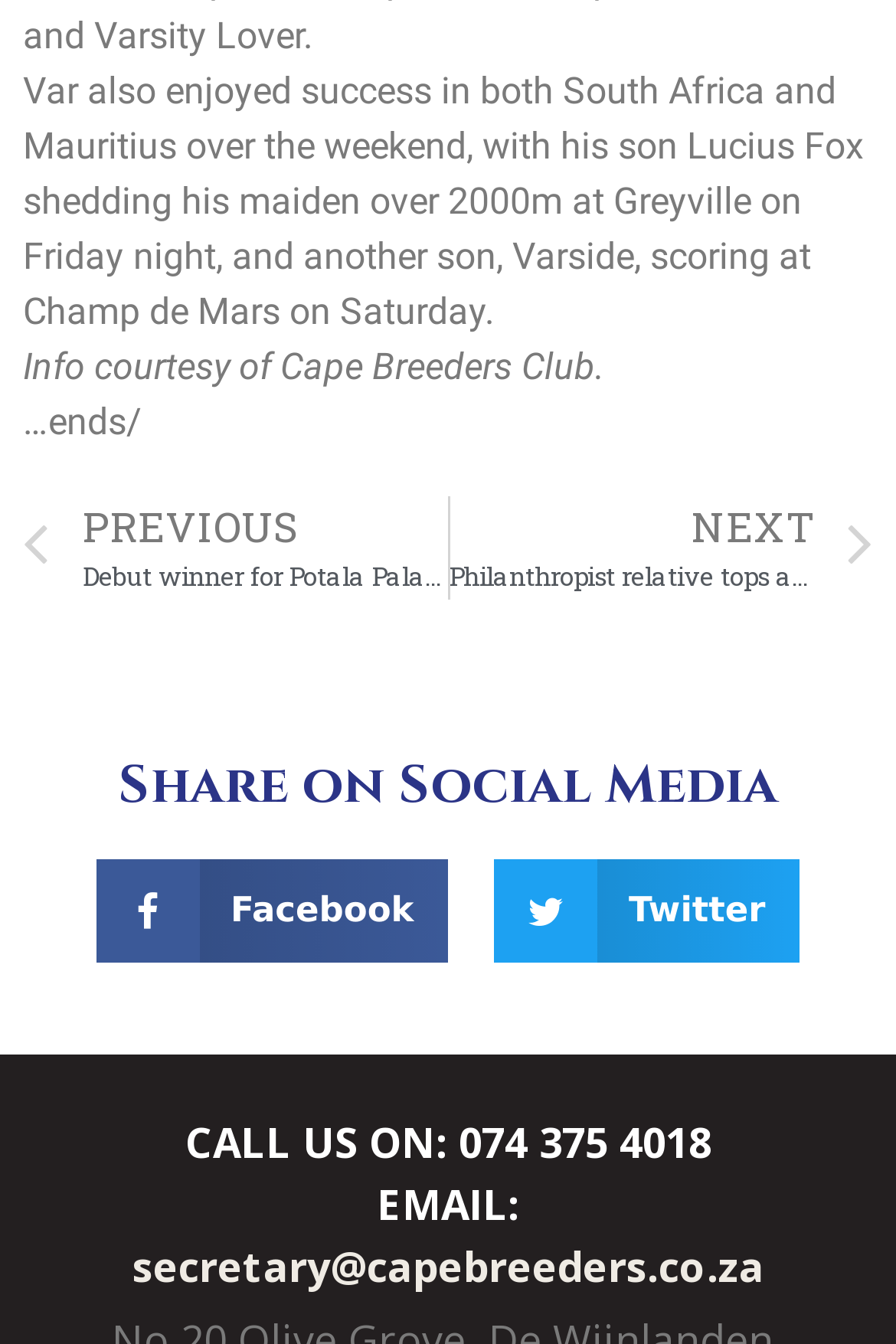Give a concise answer using one word or a phrase to the following question:
What is the contact email address?

secretary@capebreeders.co.za